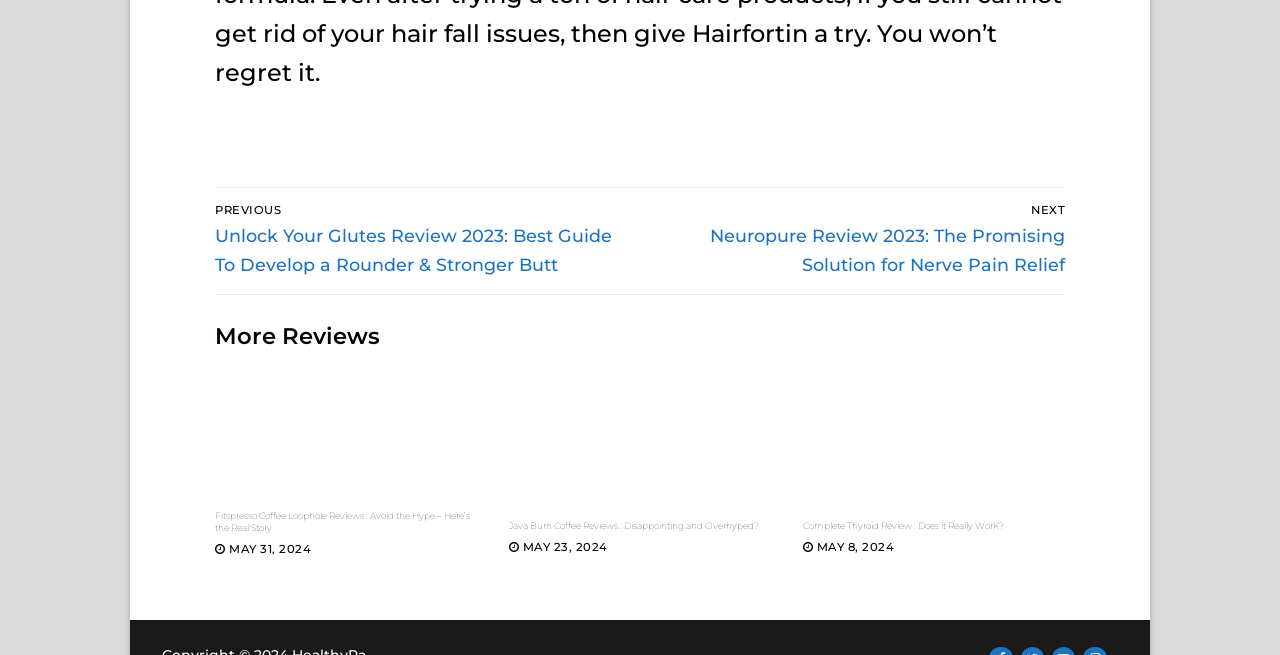Identify the bounding box coordinates of the section that should be clicked to achieve the task described: "Check Java Burn Coffee review".

[0.398, 0.793, 0.602, 0.811]